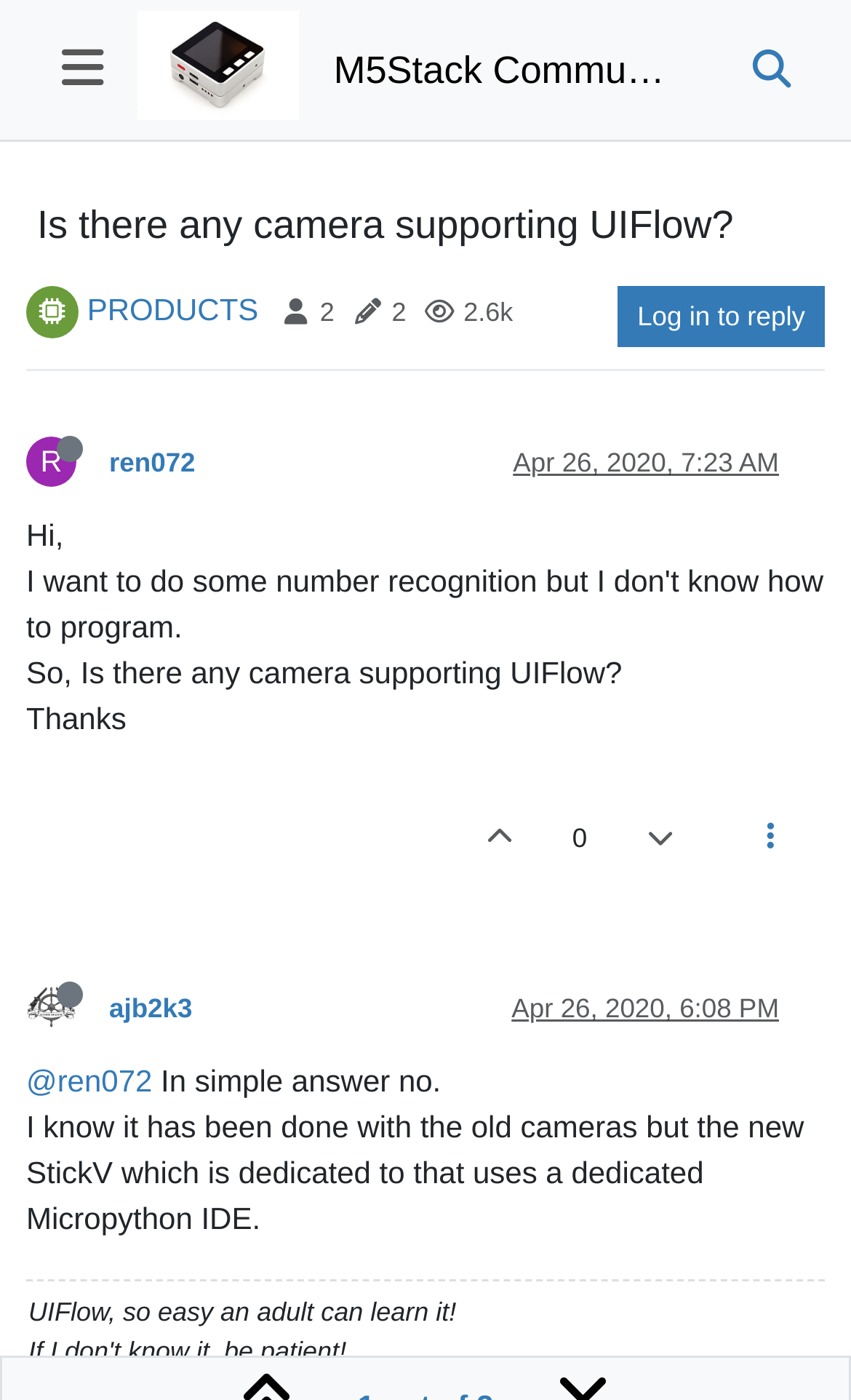What is the time of the latest reply?
Refer to the image and give a detailed response to the question.

I looked for the latest reply in the conversation and found the timestamp 'Apr 26, 2020, 6:08 PM' associated with the user ajb2k3.